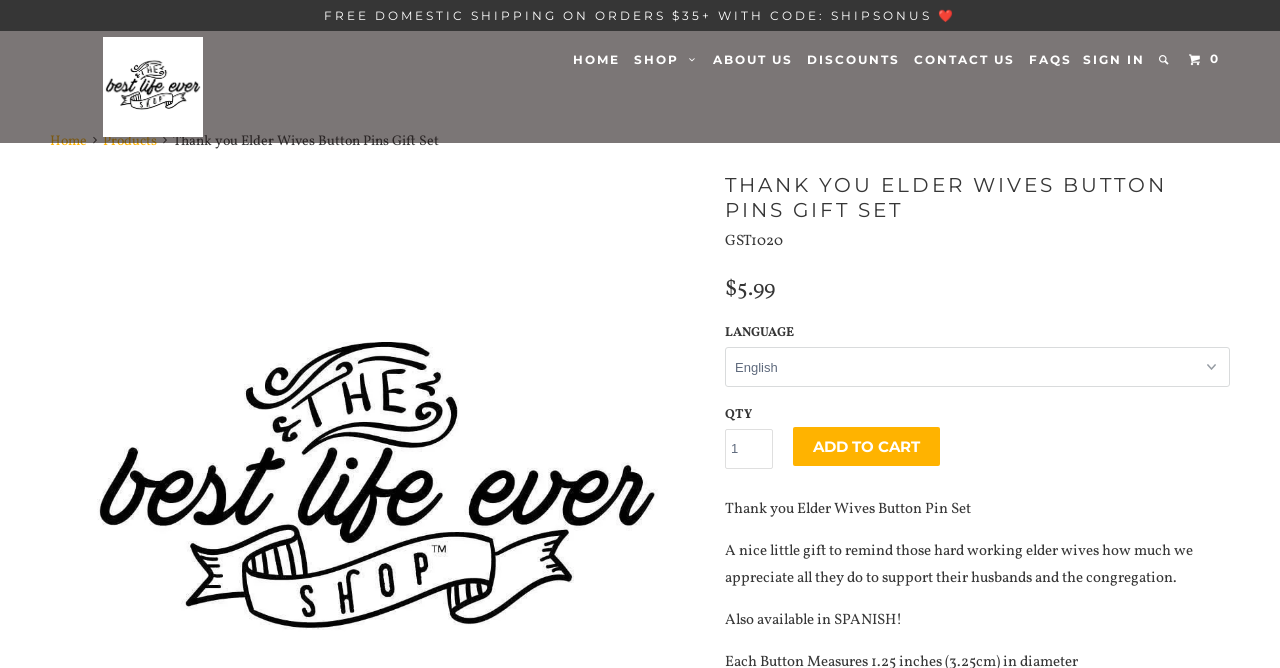Identify the bounding box coordinates of the HTML element based on this description: "About Us".

[0.554, 0.066, 0.623, 0.114]